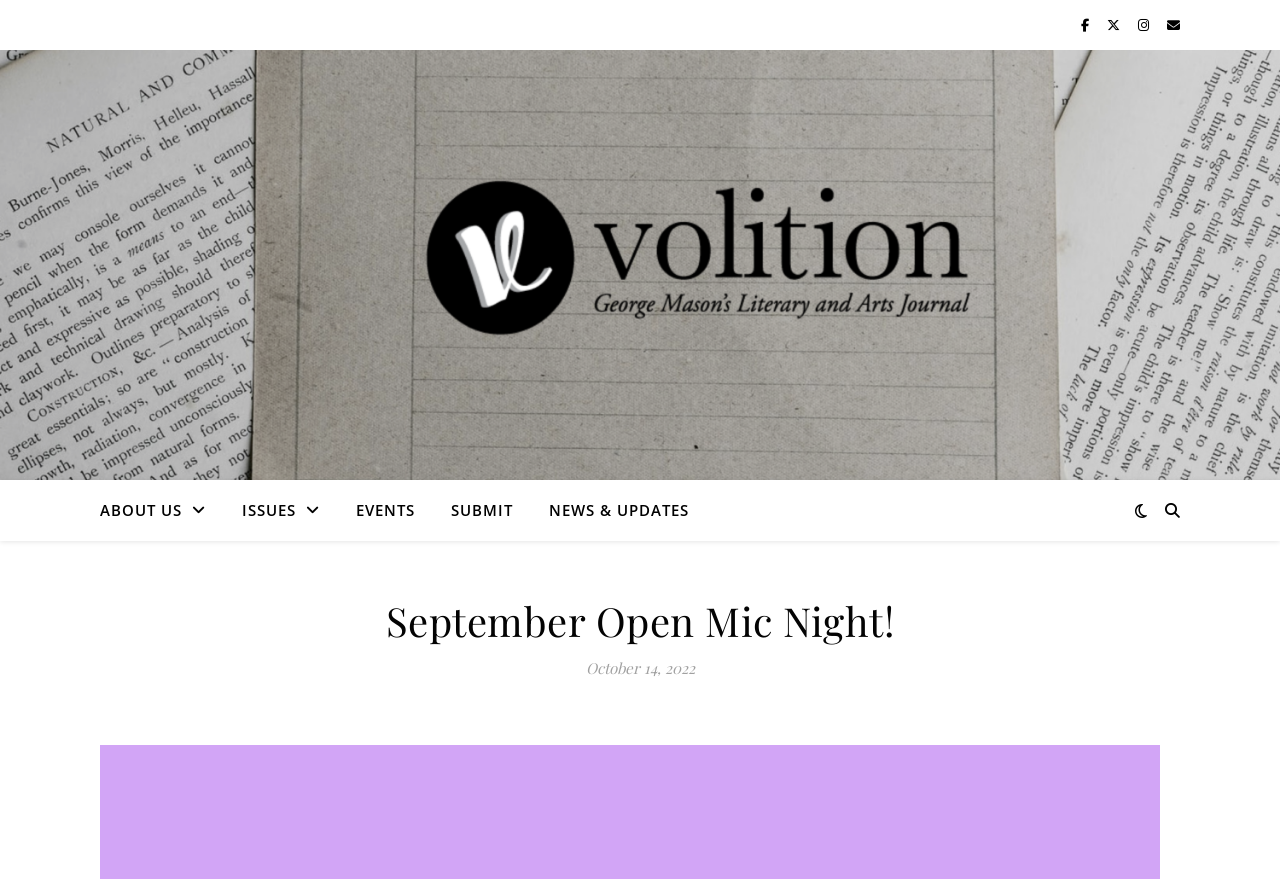Using the given description, provide the bounding box coordinates formatted as (top-left x, top-left y, bottom-right x, bottom-right y), with all values being floating point numbers between 0 and 1. Description: News & Updates

[0.416, 0.546, 0.538, 0.614]